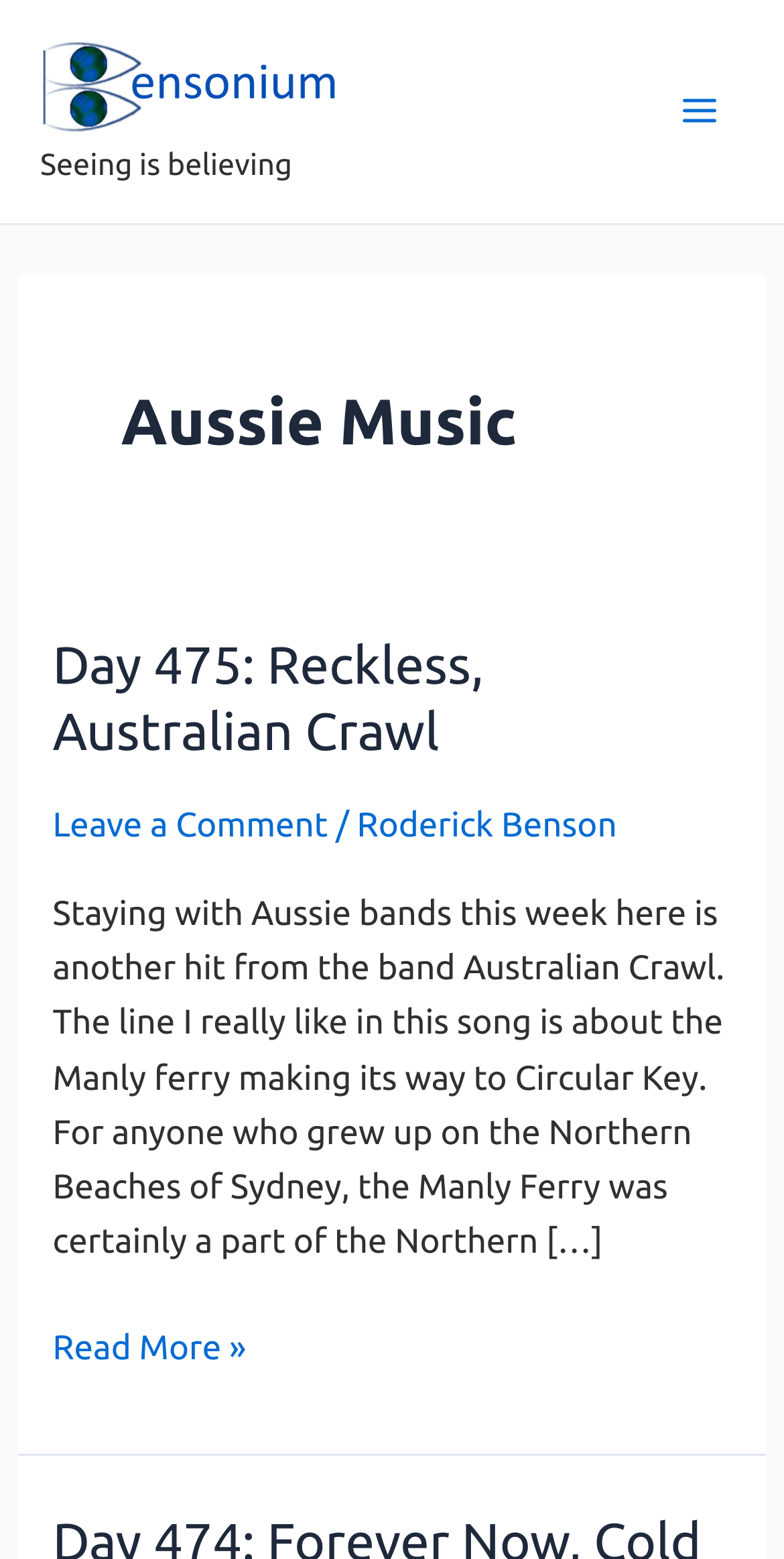What is the main menu button's status?
Look at the image and respond with a single word or a short phrase.

Not expanded